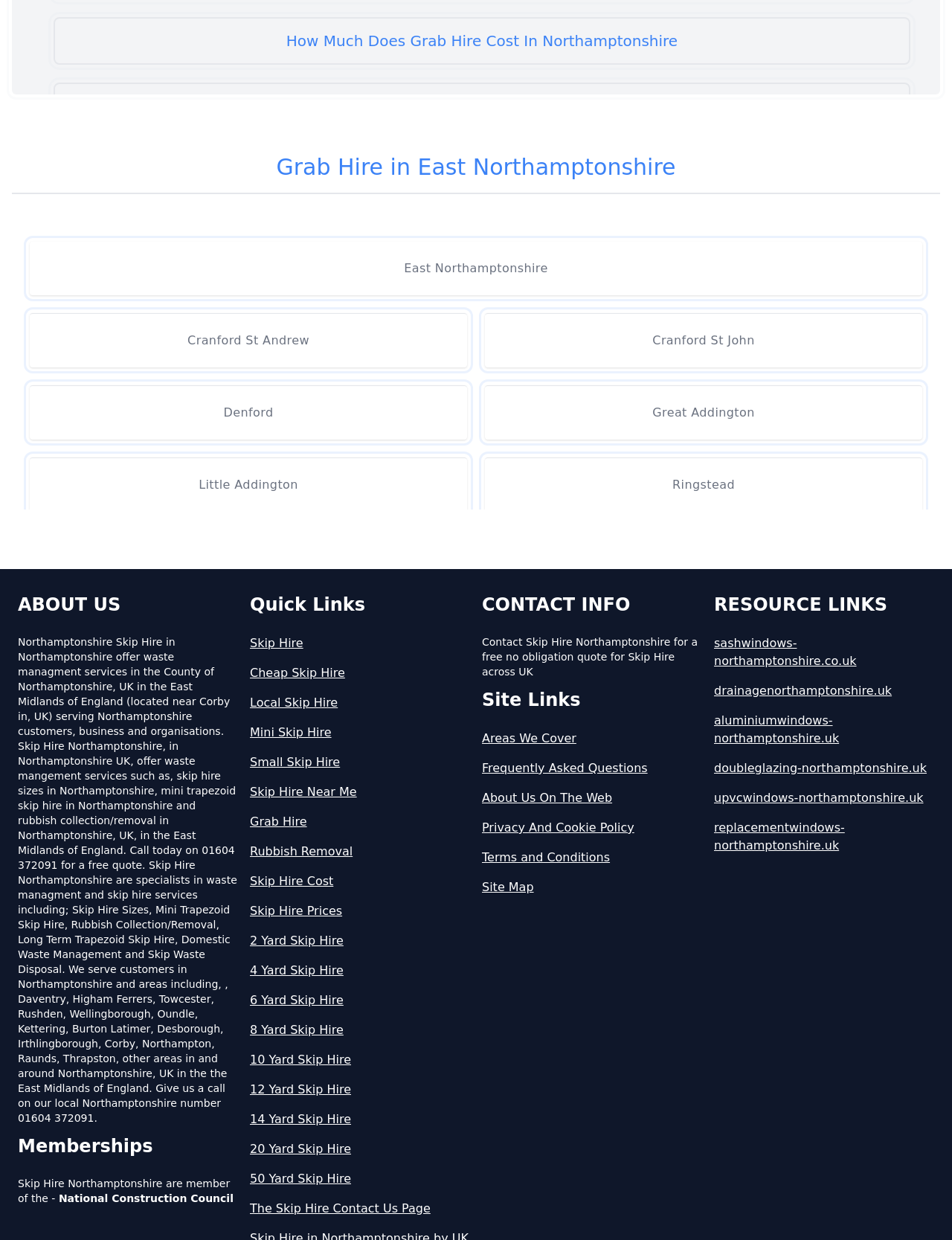Determine the bounding box coordinates of the region that needs to be clicked to achieve the task: "Visit 'Areas We Cover'".

[0.506, 0.588, 0.738, 0.603]